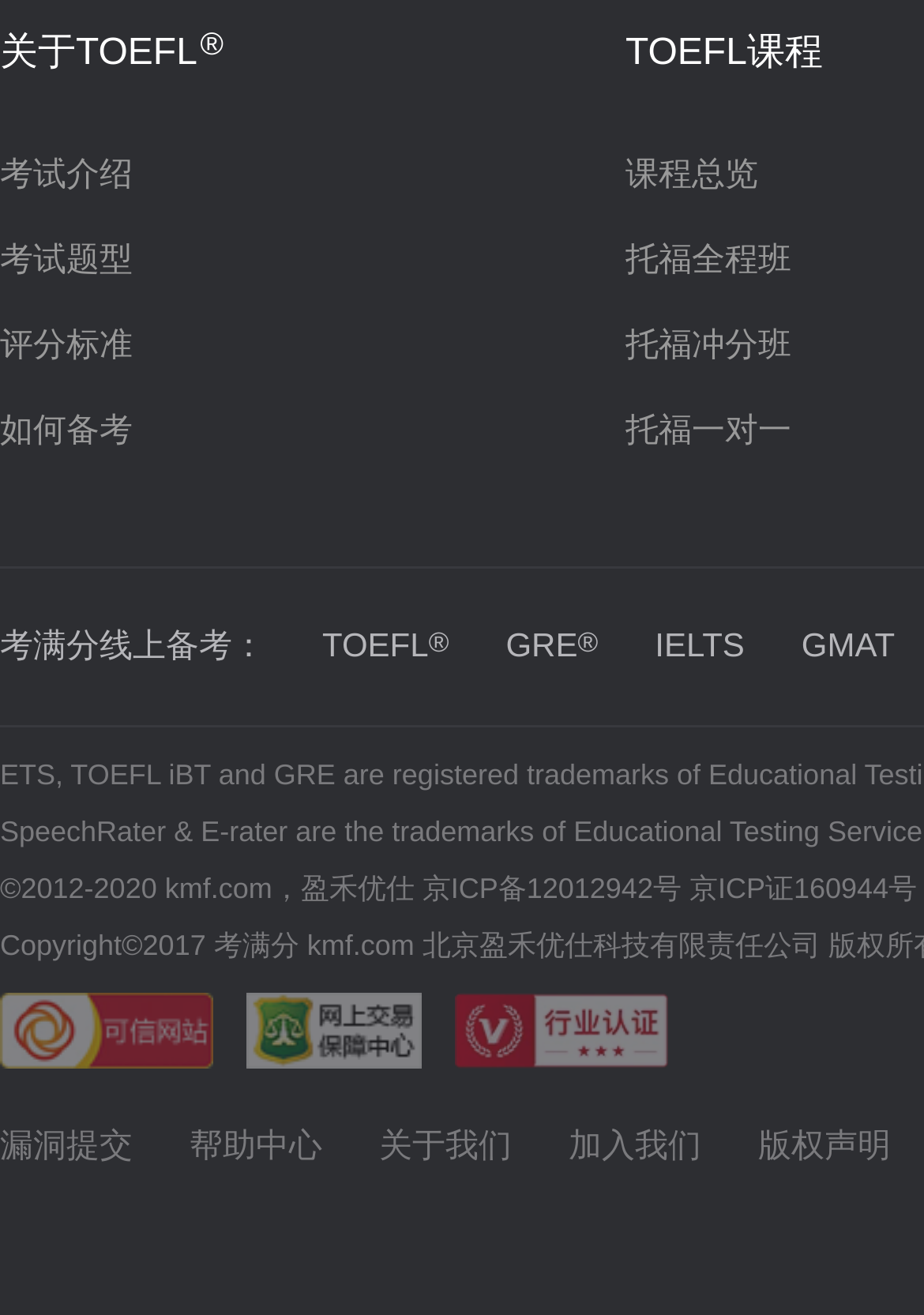Specify the bounding box coordinates for the region that must be clicked to perform the given instruction: "Learn about TOEFL".

[0.0, 0.02, 0.677, 0.063]